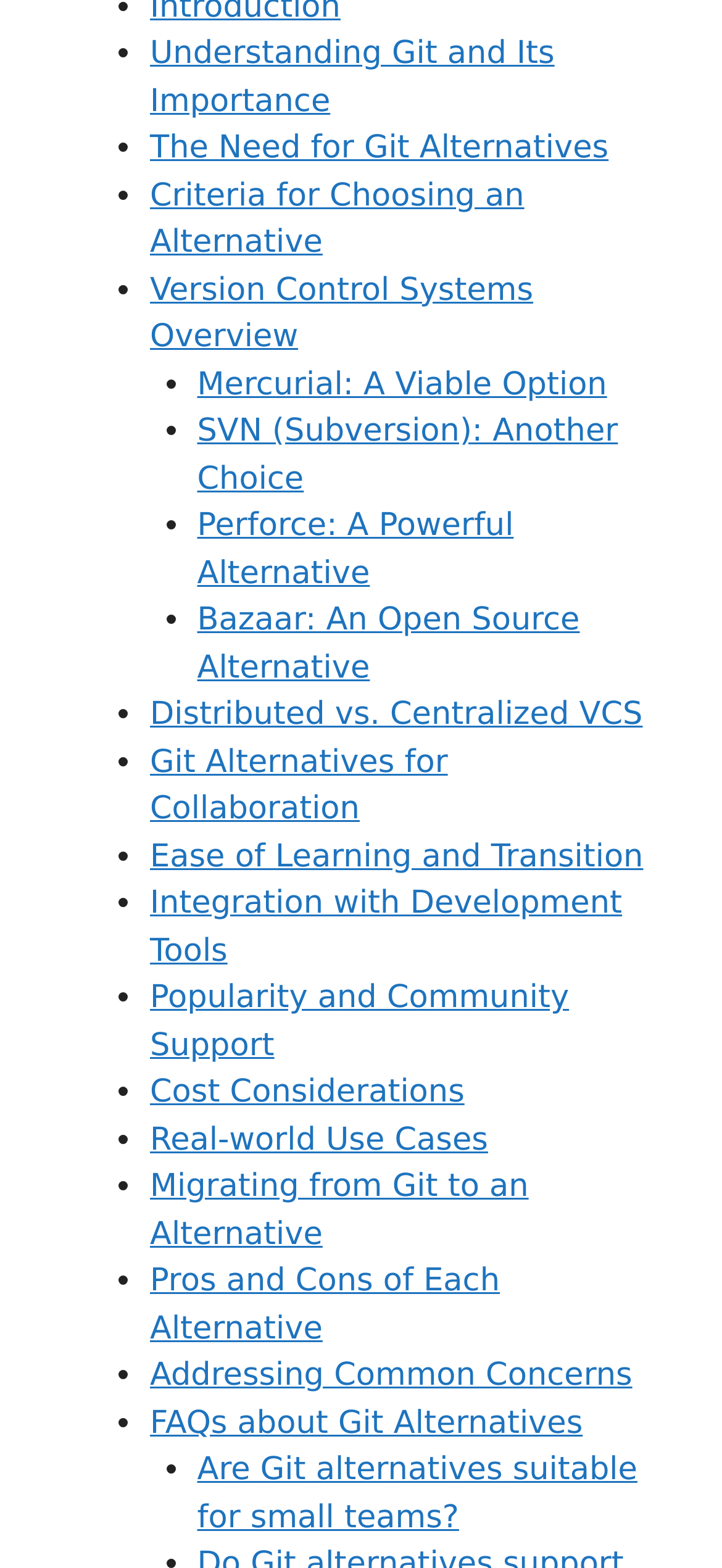Identify the bounding box coordinates for the UI element that matches this description: "Criteria for Choosing an Alternative".

[0.208, 0.113, 0.726, 0.167]